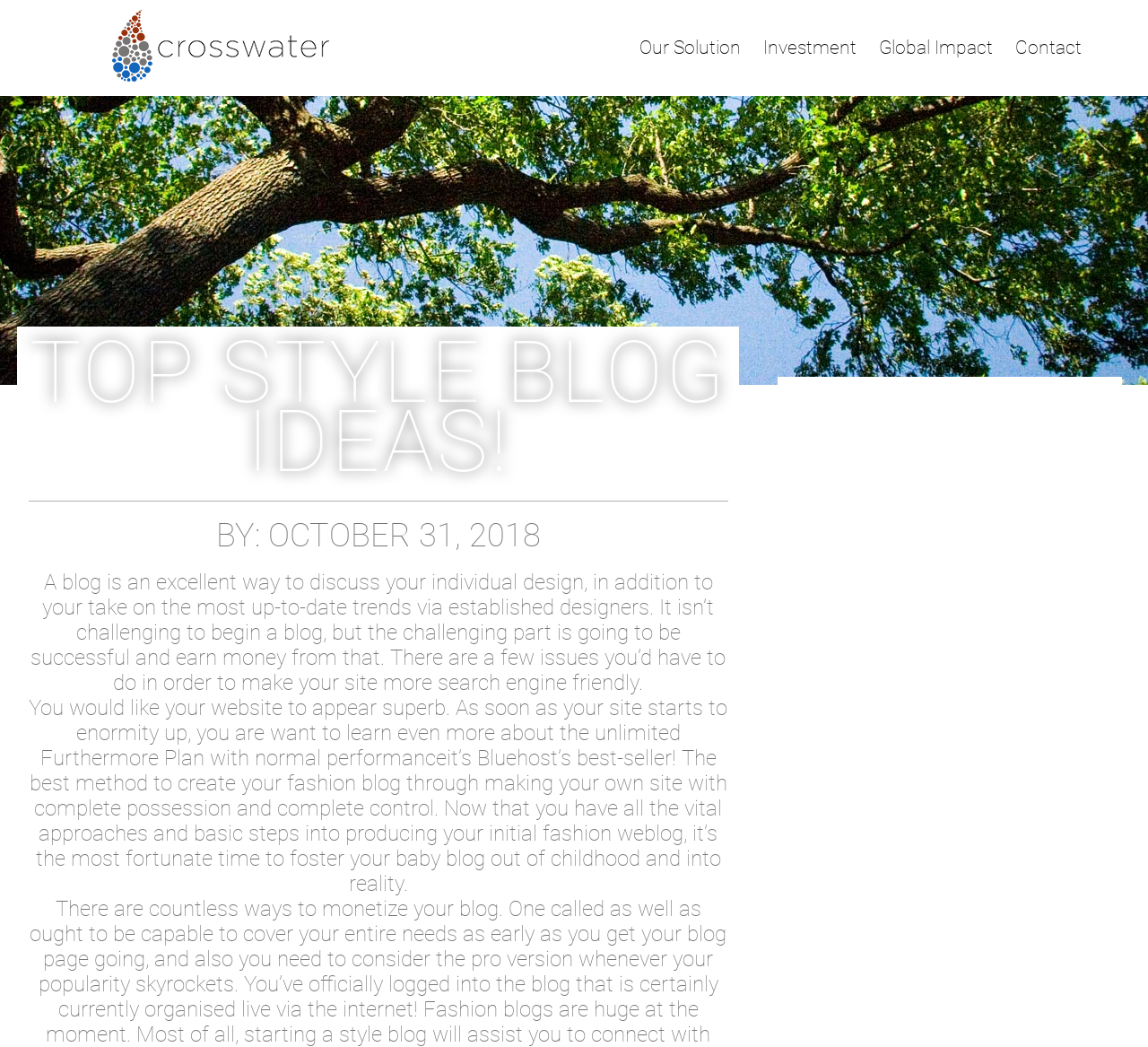Answer the question with a single word or phrase: 
What is the name of the company?

Crosswater Solutions